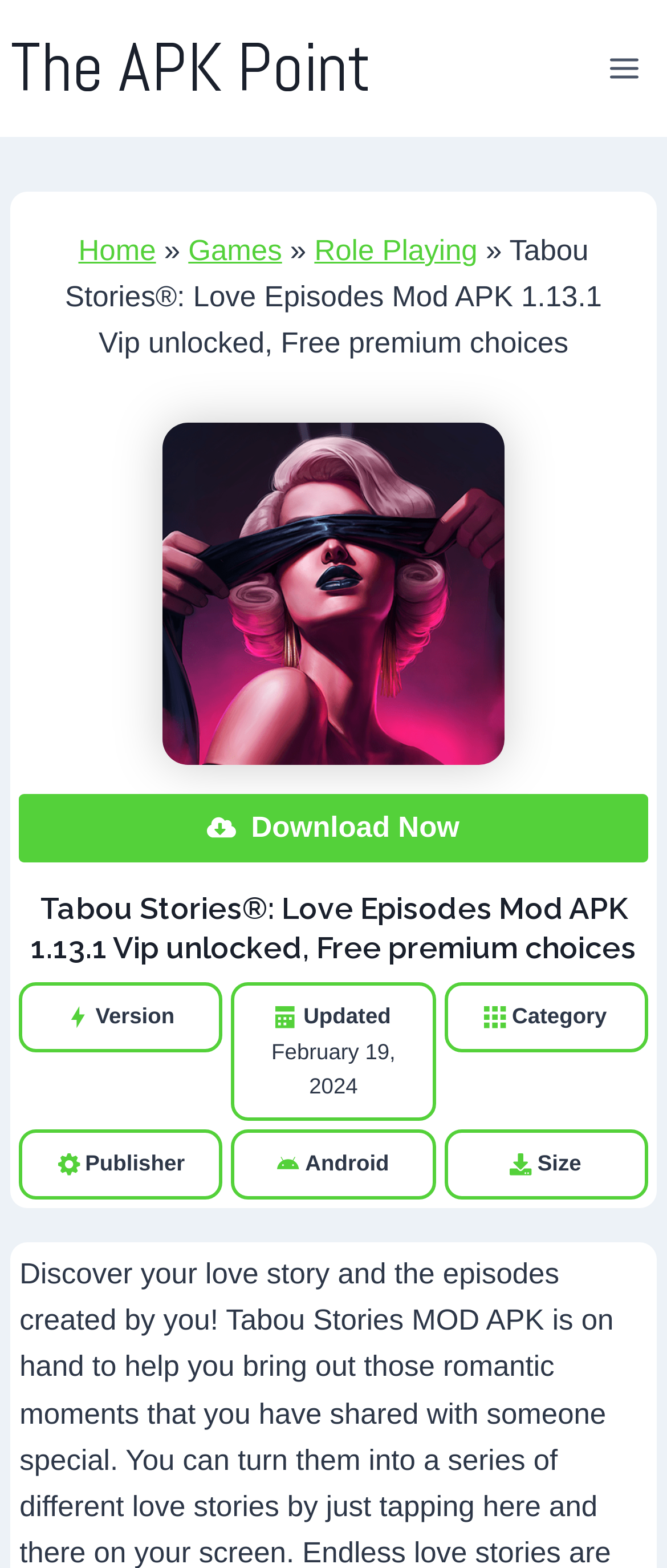Look at the image and give a detailed response to the following question: What is the size of Tabou Stories?

I looked at the section below the image, where it lists 'Version', 'Updated', 'Category', and 'Publisher', but it doesn't specify the size of Tabou Stories.